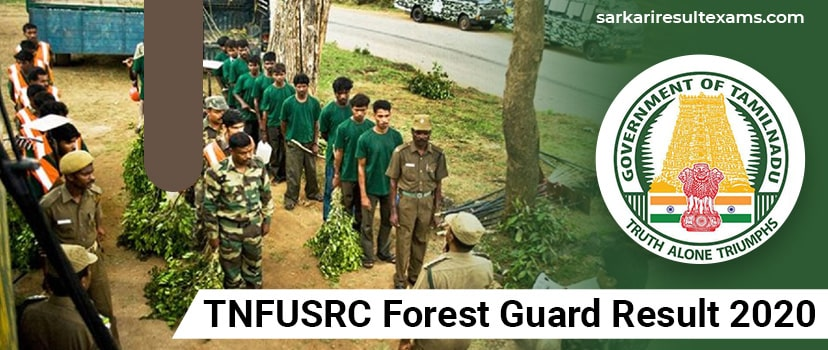Respond to the following question with a brief word or phrase:
What is the role being recruited for?

Forest Guard